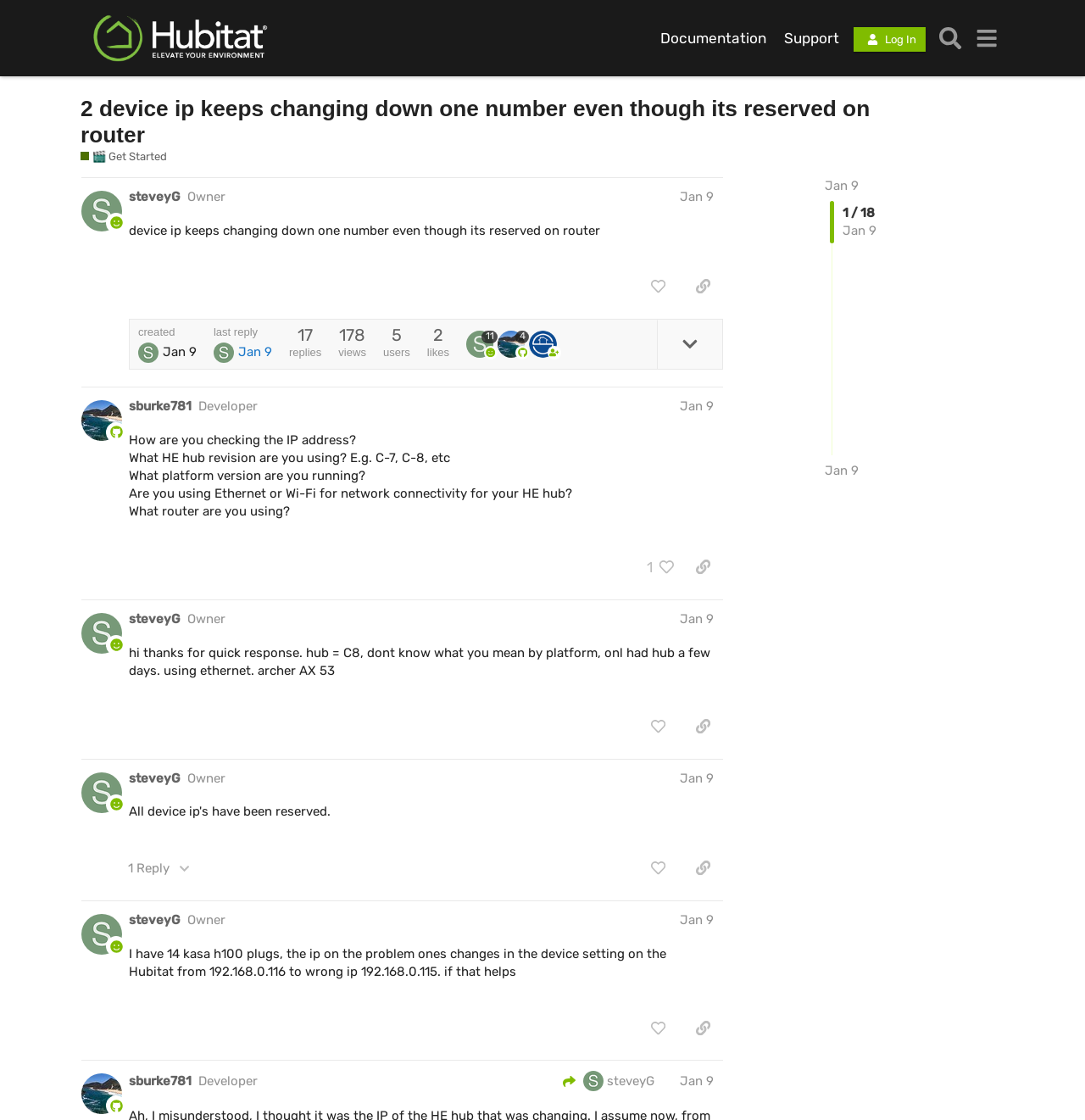Locate the UI element that matches the description Owner in the webpage screenshot. Return the bounding box coordinates in the format (top-left x, top-left y, bottom-right x, bottom-right y), with values ranging from 0 to 1.

[0.173, 0.546, 0.208, 0.559]